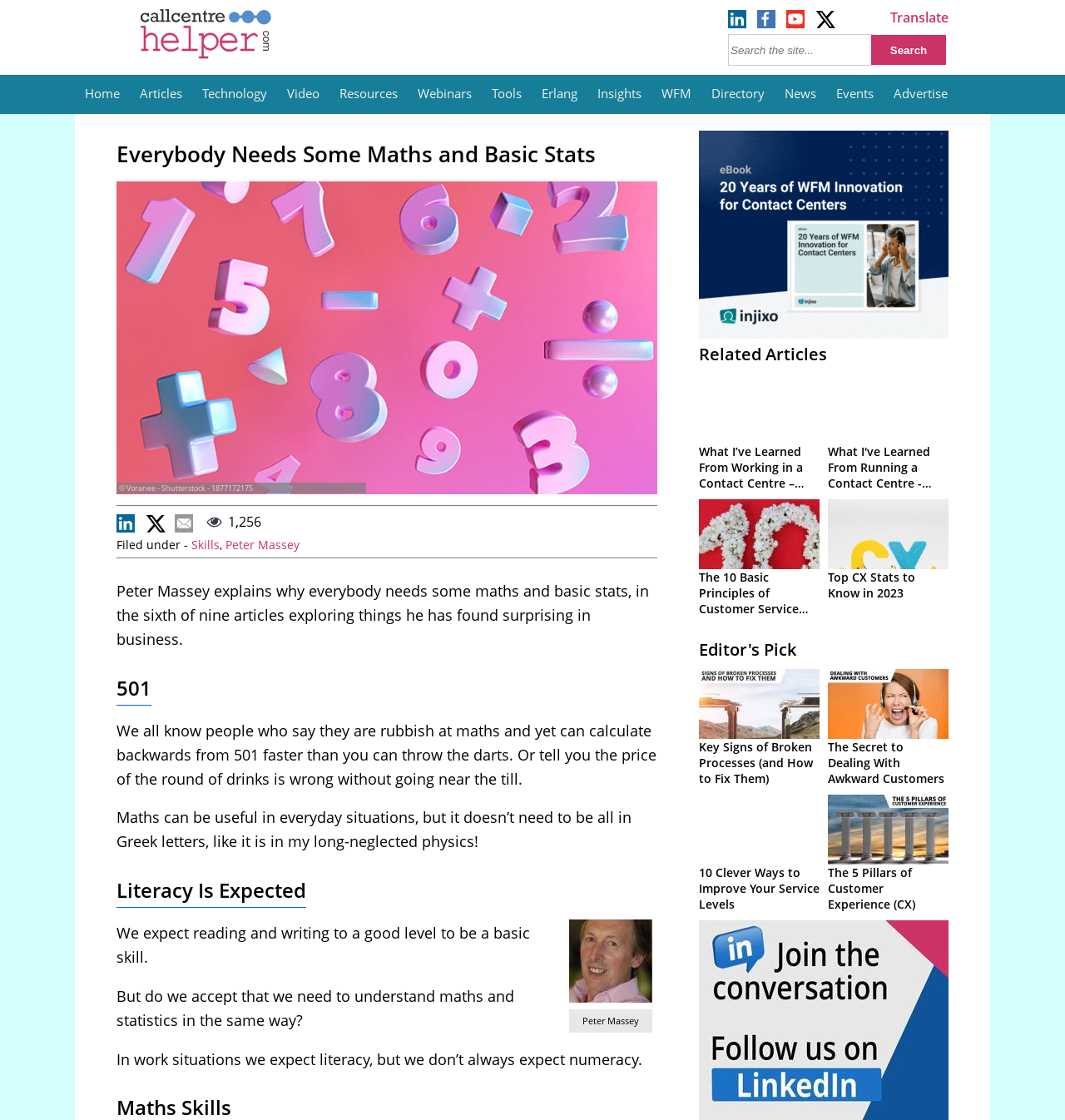Who is the author of the article?
Please utilize the information in the image to give a detailed response to the question.

The author of the article is Peter Massey, as mentioned in the text 'Peter Massey explains why everybody needs some maths and basic stats...' and also linked as the author's name.